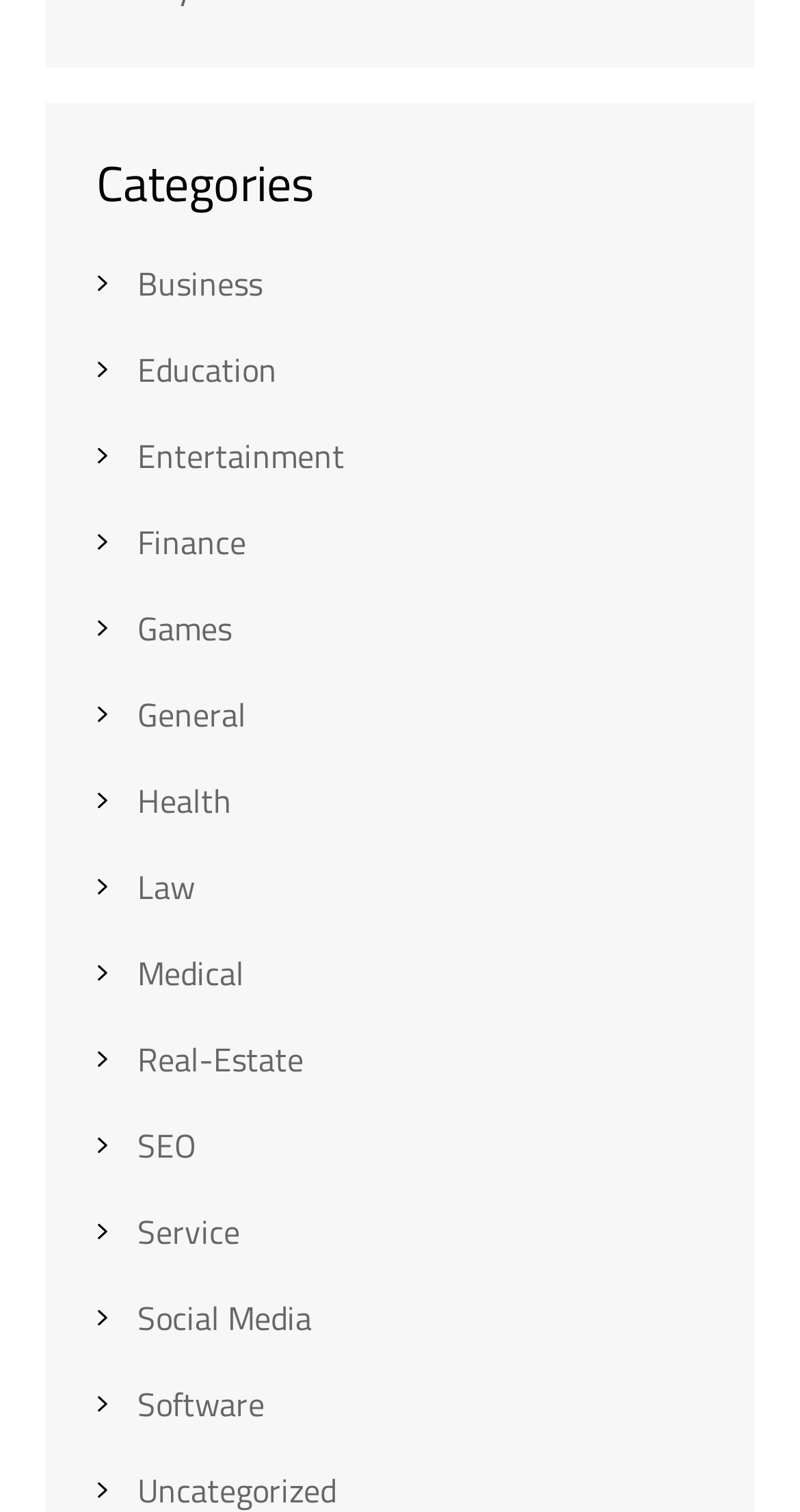What is the first category listed?
Answer the question with as much detail as possible.

The first category listed on the webpage is Business, which is presented as a link with a bounding box coordinate of [0.172, 0.171, 0.328, 0.204].